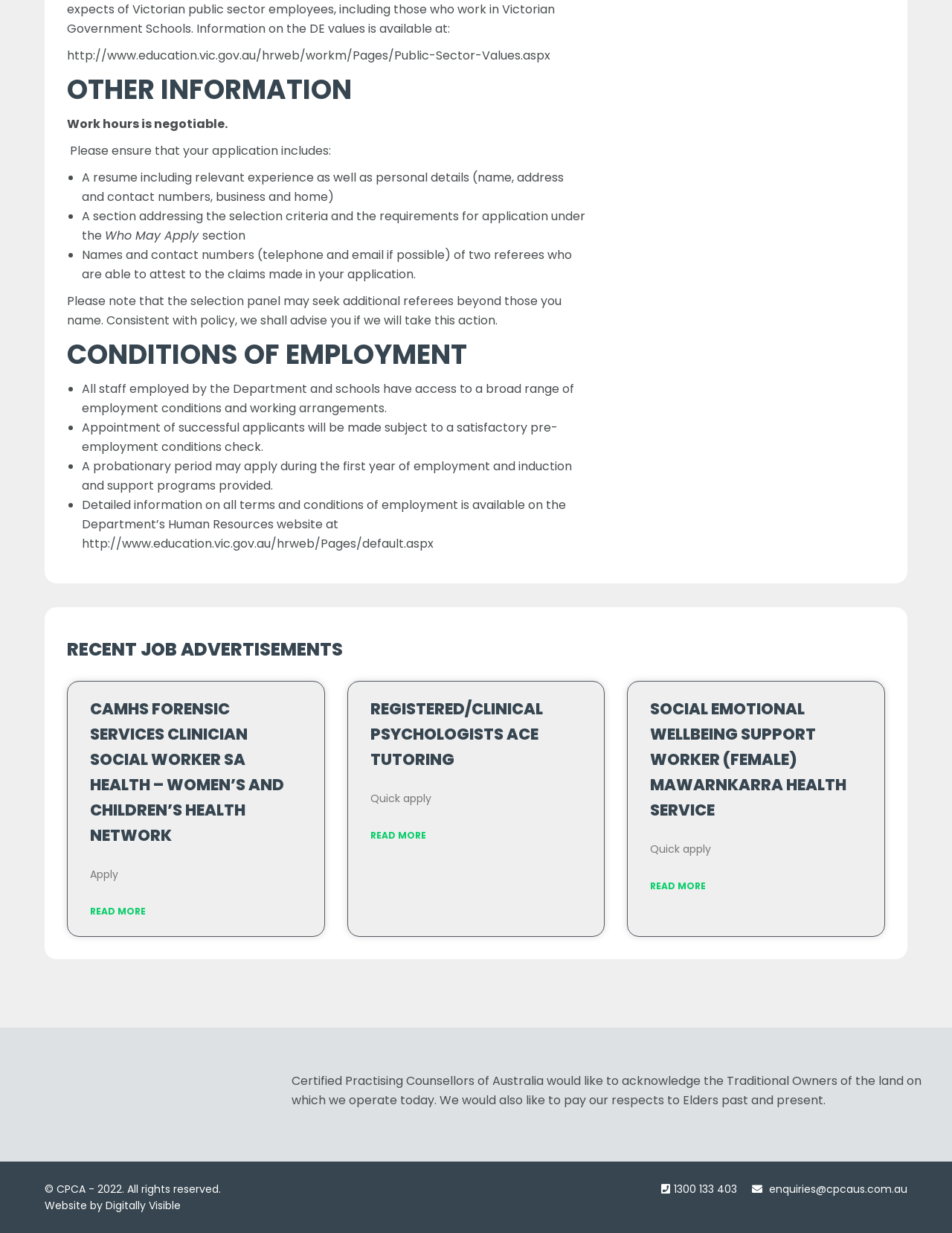What is the purpose of the 'Quick apply' button?
Based on the image content, provide your answer in one word or a short phrase.

To quickly apply for a job